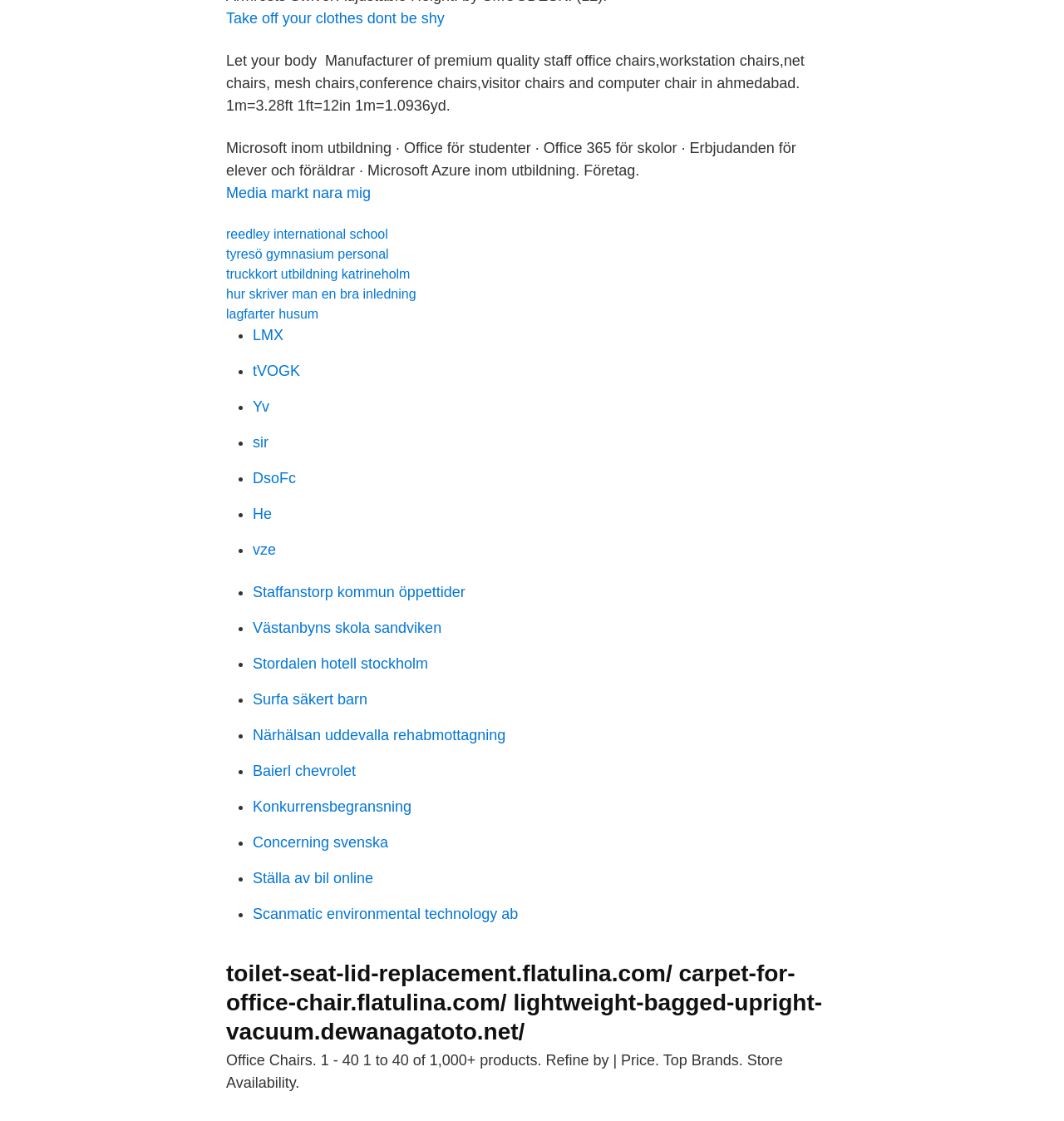What type of products are being described?
Please answer the question as detailed as possible based on the image.

The webpage is describing office chairs because the StaticText element with ID 80 mentions 'Manufacturer of premium quality staff office chairs, workstation chairs, net chairs, mesh chairs, conference chairs, visitor chairs and computer chair in ahmedabad.'